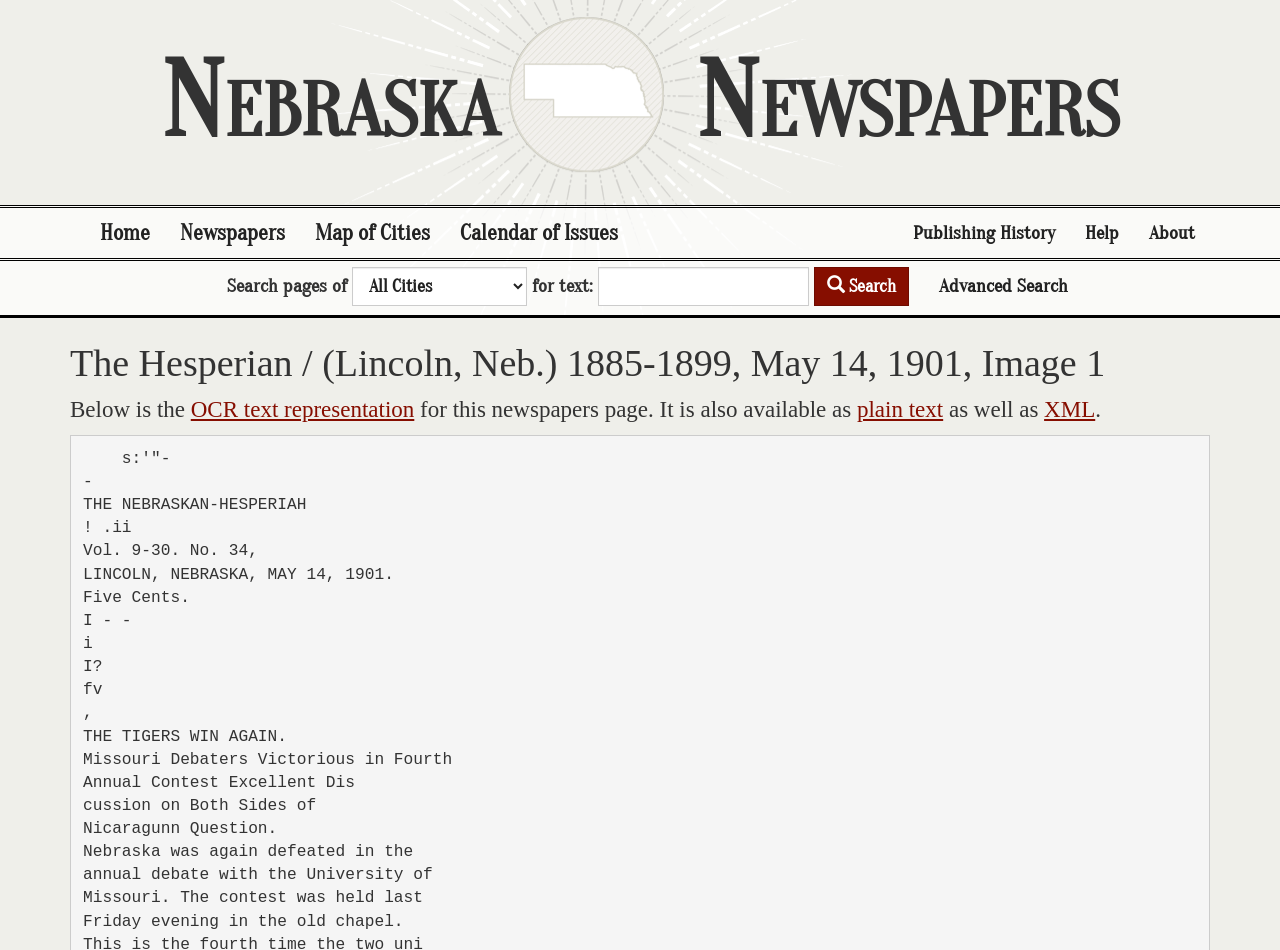Please specify the coordinates of the bounding box for the element that should be clicked to carry out this instruction: "Click the 'Advertise On This Site' link". The coordinates must be four float numbers between 0 and 1, formatted as [left, top, right, bottom].

None